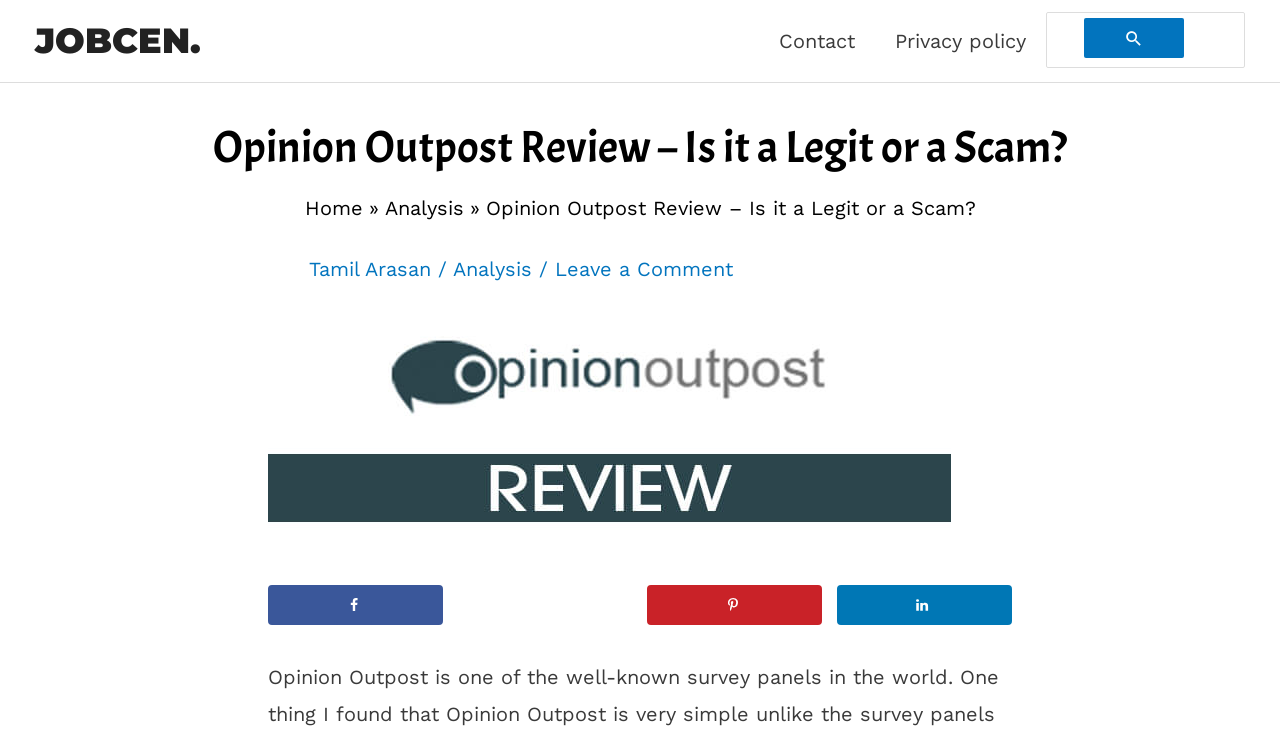Detail the various sections and features present on the webpage.

The webpage is about Opinion Outpost, a market research company that rewards users with PayPal cash for completing surveys. At the top left corner, there is a link to "JOBCEN." Below it, there is a navigation menu with links to "Contact", "Privacy policy", and a search bar. The search bar has a text field and a "Search" button.

The main content of the webpage is a review of Opinion Outpost, with a heading that asks if it is a legit or scam site. Below the heading, there is a navigation menu with breadcrumbs, showing the path "Home" > "Analysis" > "Opinion Outpost Review – Is it a Legit or a Scam?".

On the left side of the page, there is a section with a header that contains links to "Tamil Arasan", "Analysis", and "Leave a Comment". Below this section, there is an image related to the Opinion Outpost review.

At the bottom of the page, there are social media sharing links and buttons, including "Share on Facebook", "Share on X", "Save to Pinterest", and "Share on LinkedIn", each accompanied by a small icon.

Overall, the webpage provides a review of Opinion Outpost and offers ways to share the content on social media platforms.